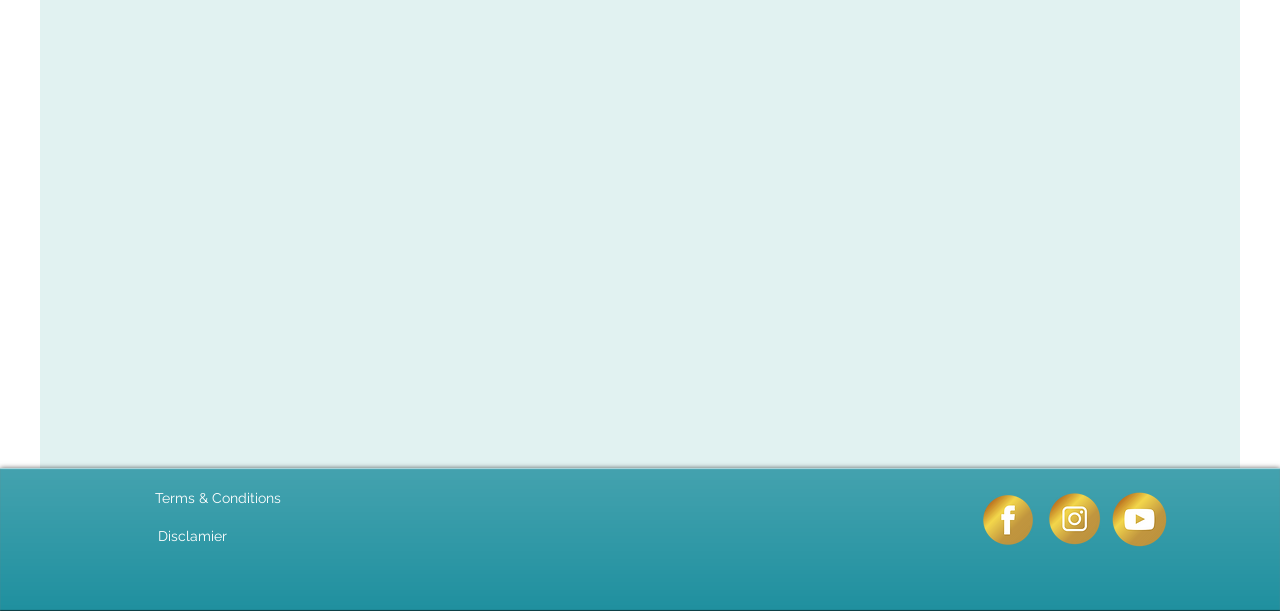What is the purpose of the 'Disclamier' link?
Please provide a single word or phrase as the answer based on the screenshot.

Unknown